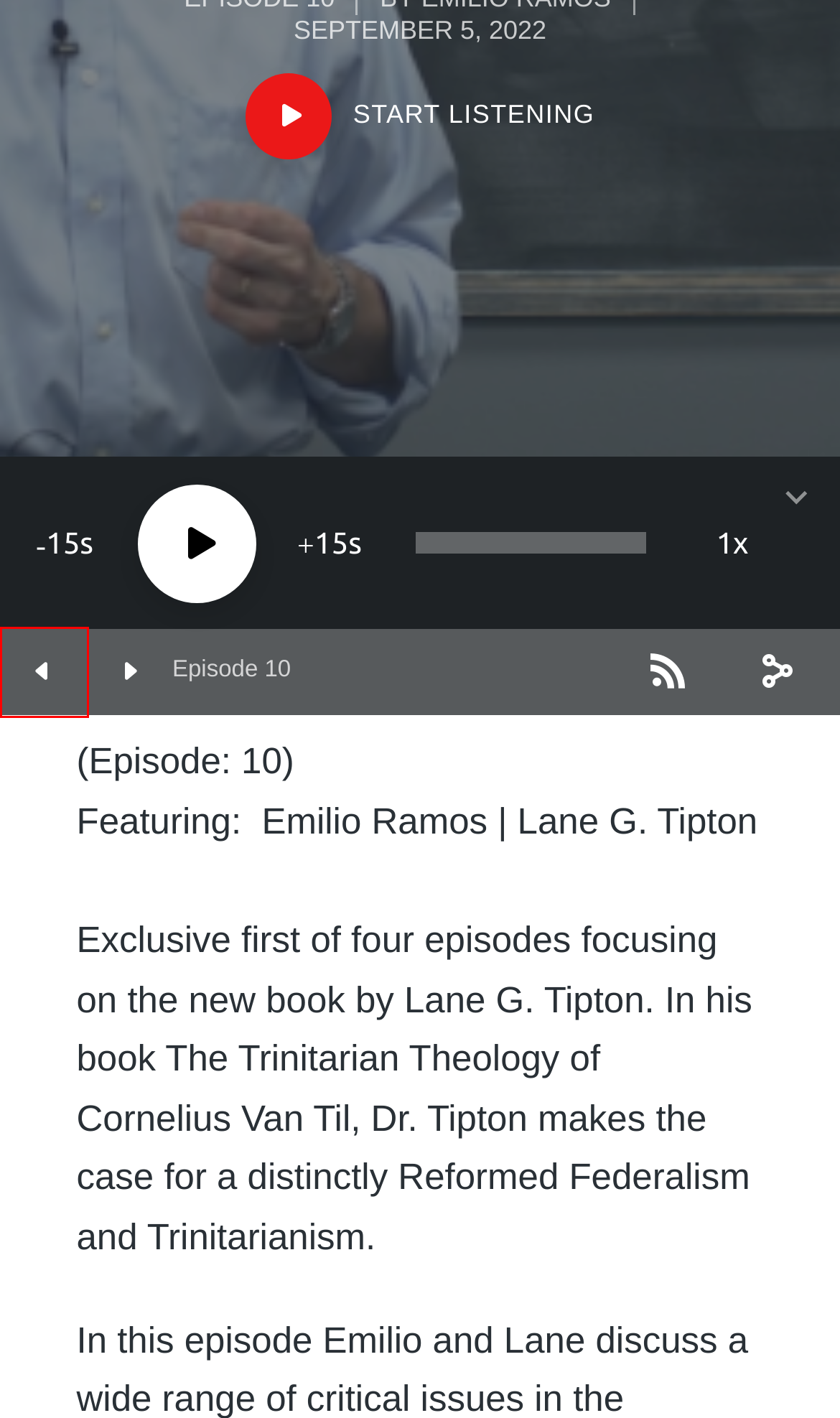You are looking at a screenshot of a webpage with a red bounding box around an element. Determine the best matching webpage description for the new webpage resulting from clicking the element in the red bounding box. Here are the descriptions:
A. Partner with us - Red Grace Media
B. Resources - Red Grace Media
C. Lane Tipton - Red Grace Media
D. Exclusive: Van Til, The Self-Contained God and Reformed Trinitarianism - Red Grace Media
E. Special Guest: G3, New-Calvinism and Josh Buice - Red Grace Media
F. About Us - Red Grace Media
G. Reformed Trinitarianism, part one - Red Grace Media
H. Christ and Kingdom - Red Grace Media

E